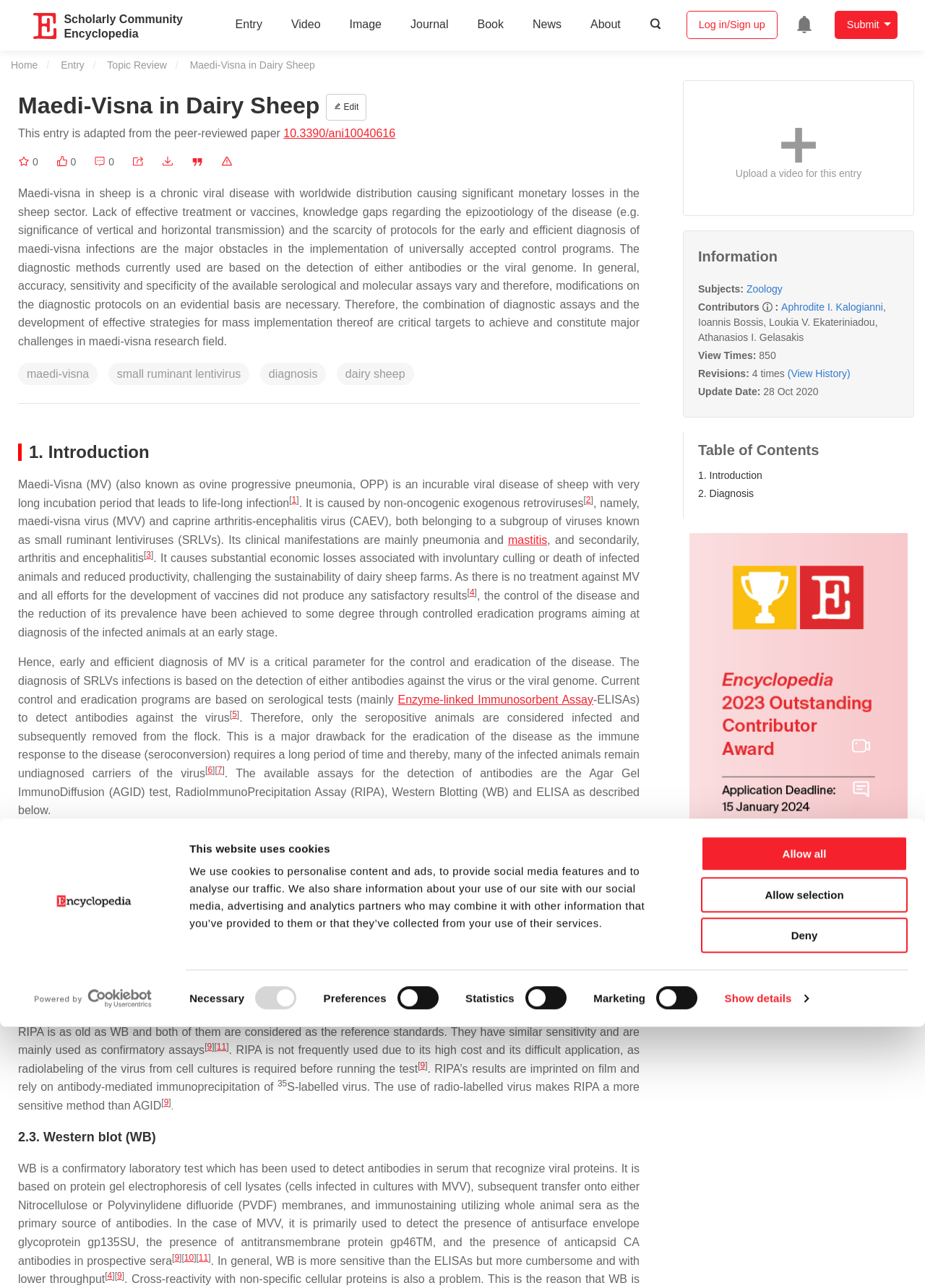Using the webpage screenshot and the element description Video Production Service, determine the bounding box coordinates. Specify the coordinates in the format (top-left x, top-left y, bottom-right x, bottom-right y) with values ranging from 0 to 1.

[0.912, 0.566, 0.95, 0.593]